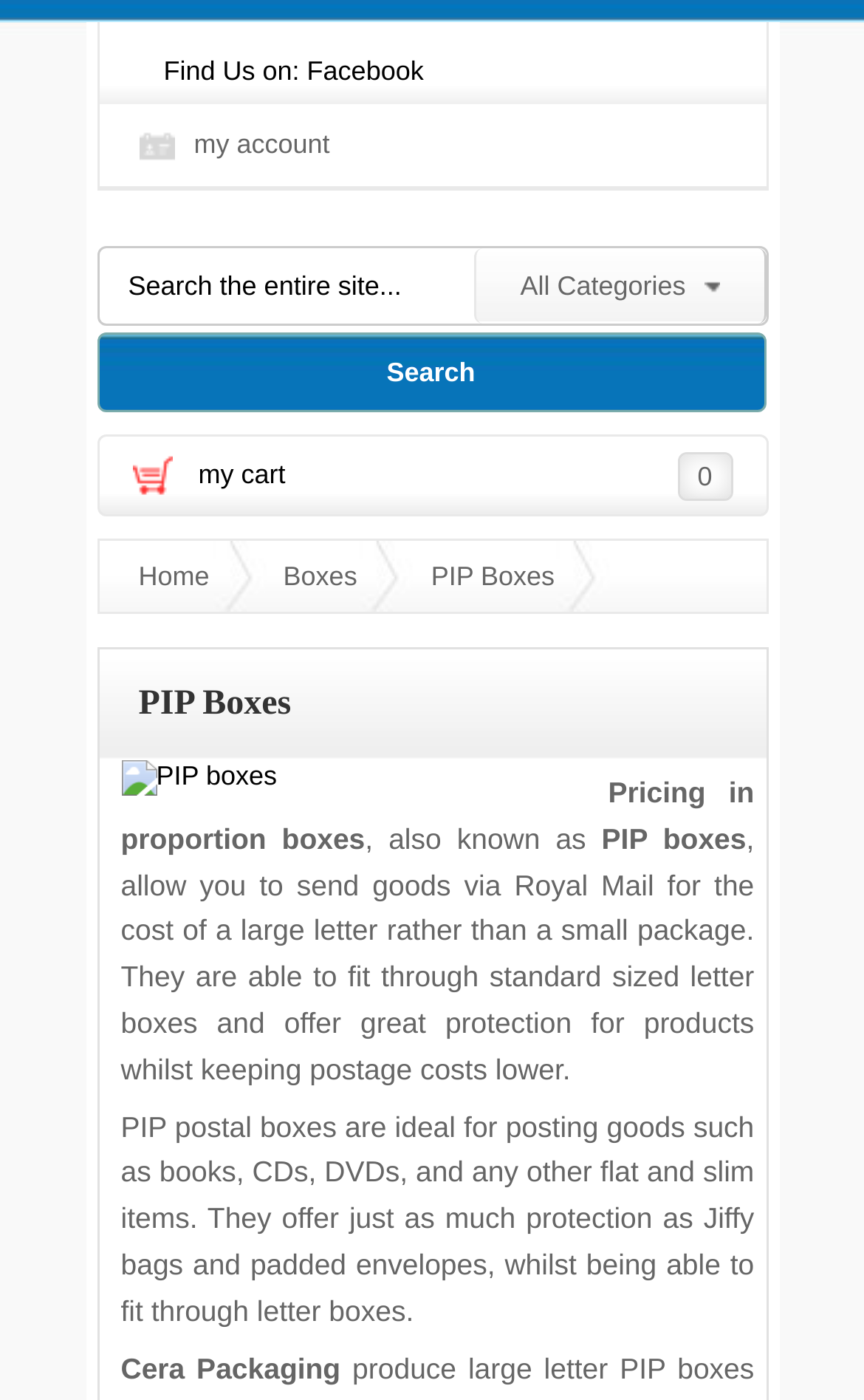What is the main category of products on this webpage?
From the image, respond using a single word or phrase.

Boxes